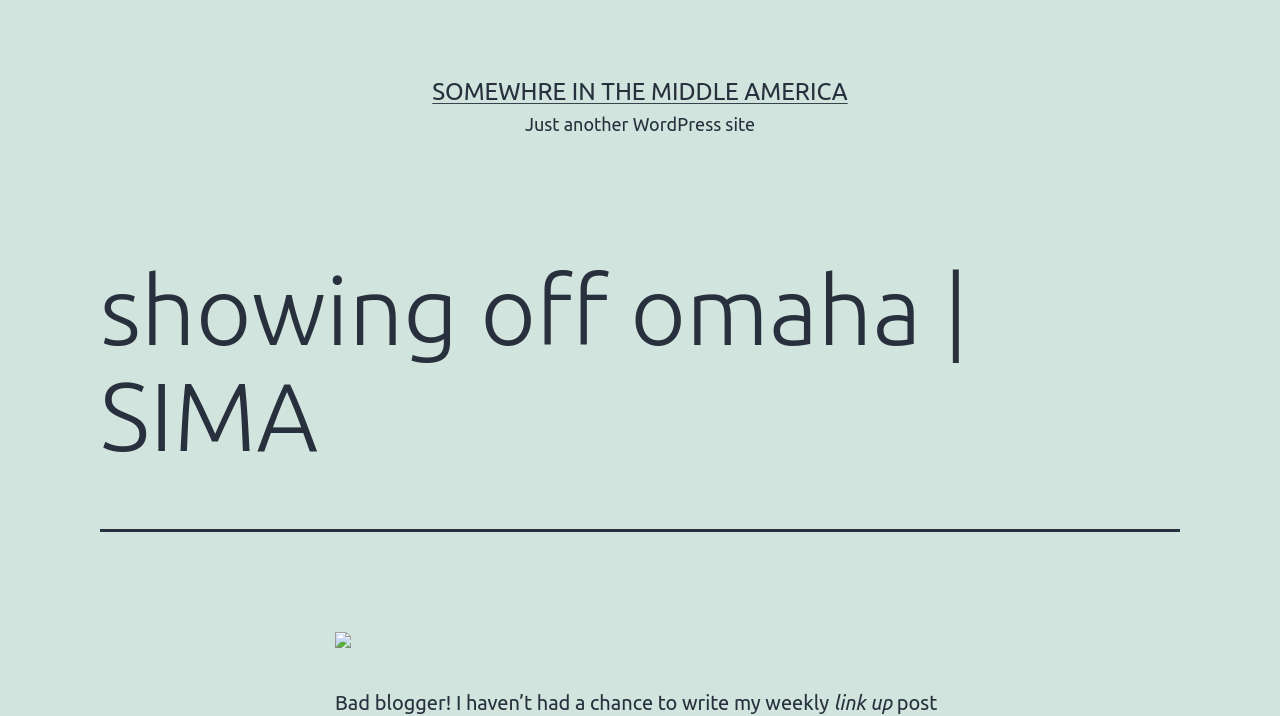Respond to the question below with a concise word or phrase:
Who is coming to Omaha?

Oldest friend